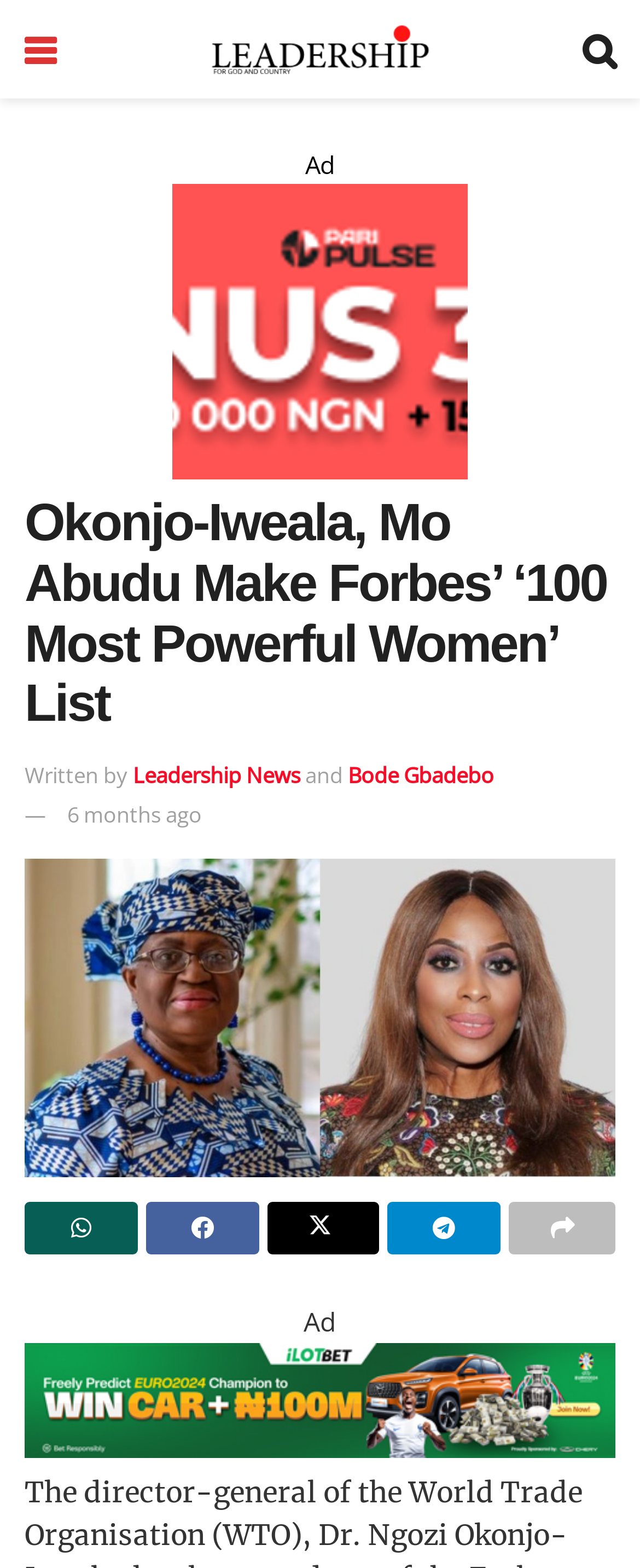Identify the bounding box coordinates of the region that should be clicked to execute the following instruction: "Click on the Facebook icon".

[0.228, 0.766, 0.404, 0.8]